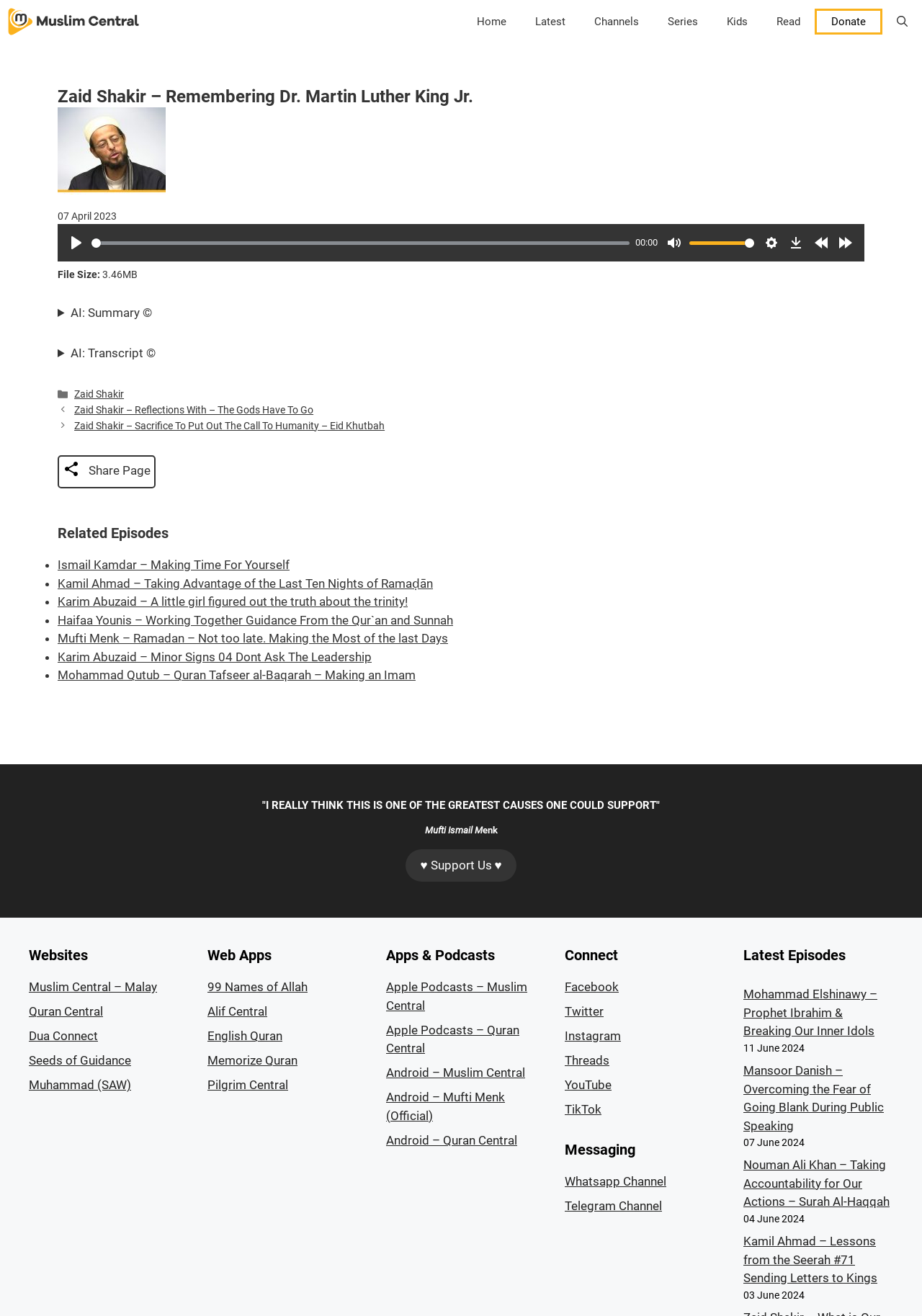Can you give a comprehensive explanation to the question given the content of the image?
What is the file size of the audio lecture?

The file size of the audio lecture is 3.46MB, as stated in the details section of the webpage, which provides information about the audio file.